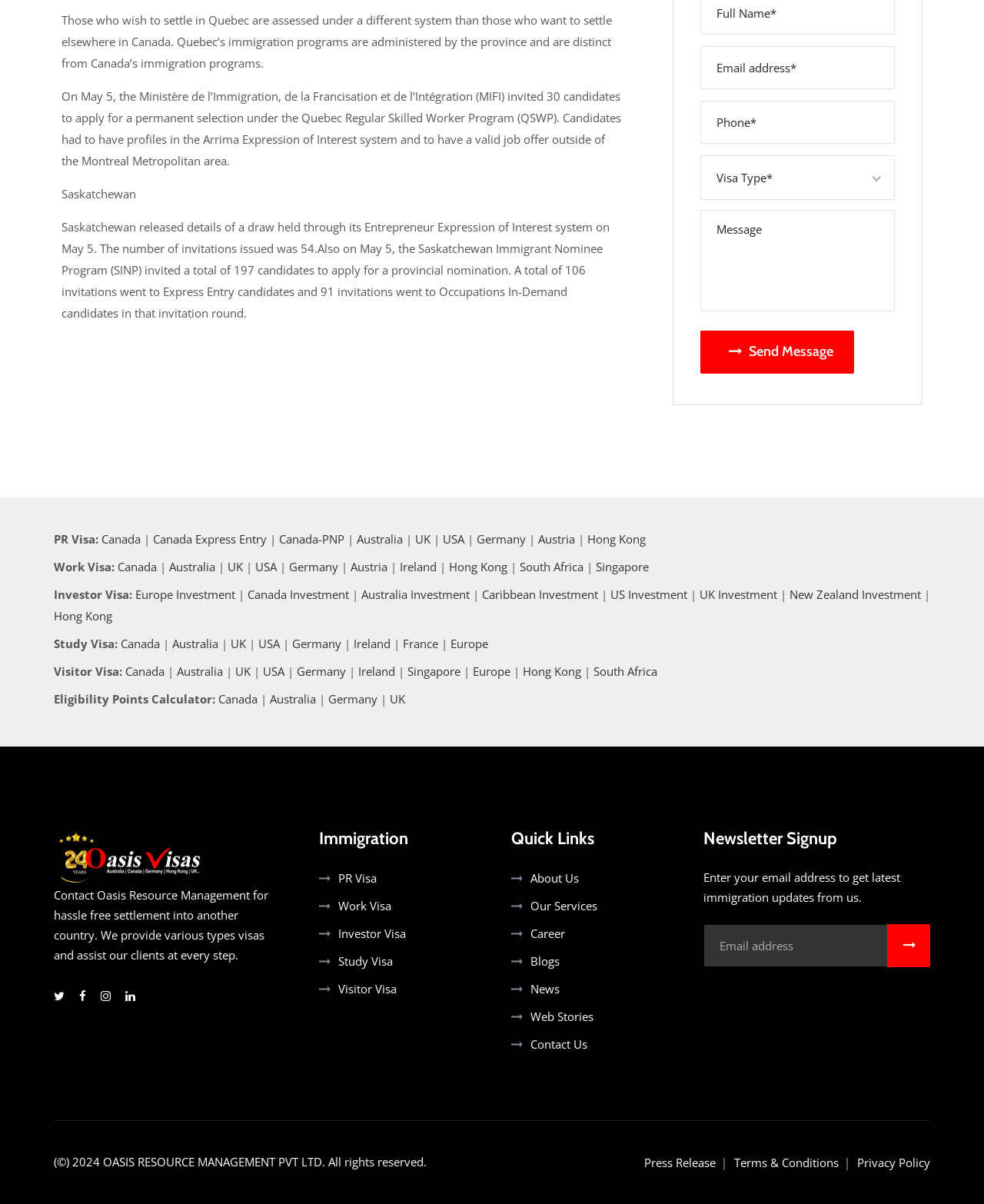Please determine the bounding box coordinates of the element to click on in order to accomplish the following task: "Learn about PR Visa in Canada". Ensure the coordinates are four float numbers ranging from 0 to 1, i.e., [left, top, right, bottom].

[0.103, 0.441, 0.143, 0.454]